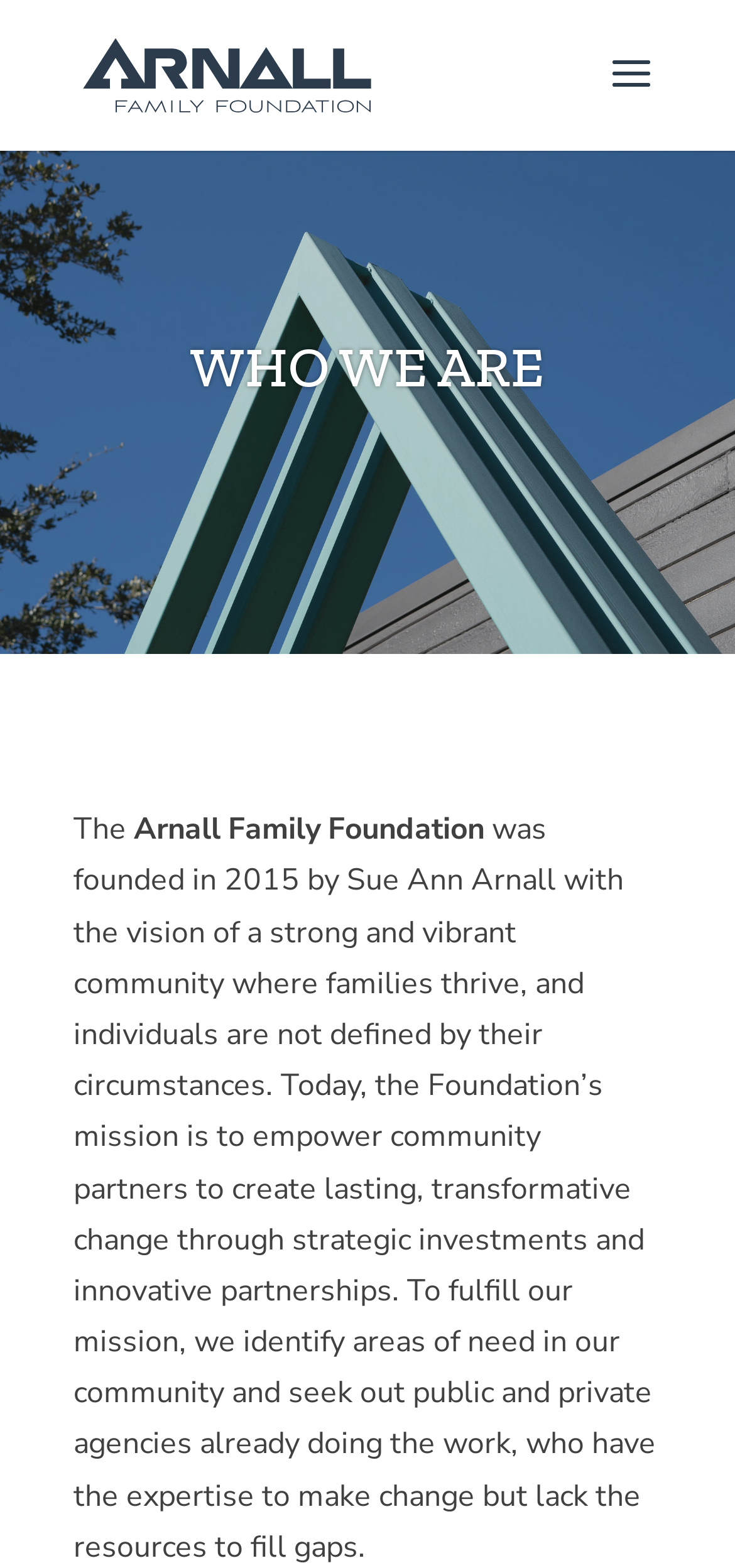Write a detailed summary of the webpage.

The webpage is about the Arnall Family Foundation, a organization that empowers community partners to create lasting, transformative change. At the top left of the page, there is a link to the foundation's homepage, accompanied by an image of the foundation's logo. Below the logo, a prominent heading "WHO WE ARE" is centered across the page. 

To the right of the heading, there is a brief paragraph that describes the foundation's history and mission. The text explains that the foundation was founded in 2015 by Sue Ann Arnall with a vision of a strong and vibrant community, and its mission is to empower community partners to create lasting change through strategic investments and innovative partnerships. The paragraph also mentions that the foundation identifies areas of need in the community and seeks out public and private agencies to make change.